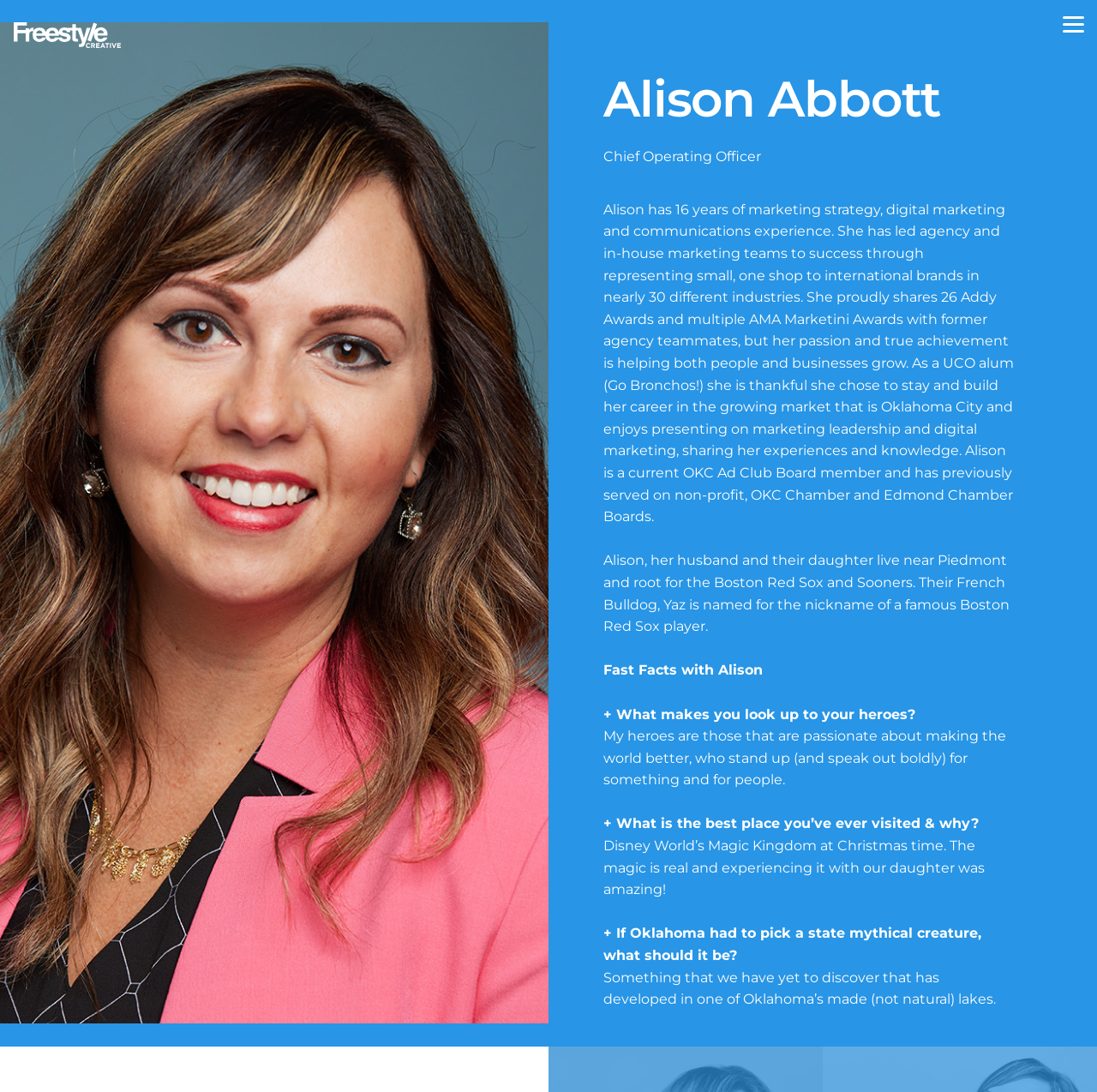Please specify the bounding box coordinates for the clickable region that will help you carry out the instruction: "Submit the newsletter form".

[0.771, 0.898, 0.868, 0.937]